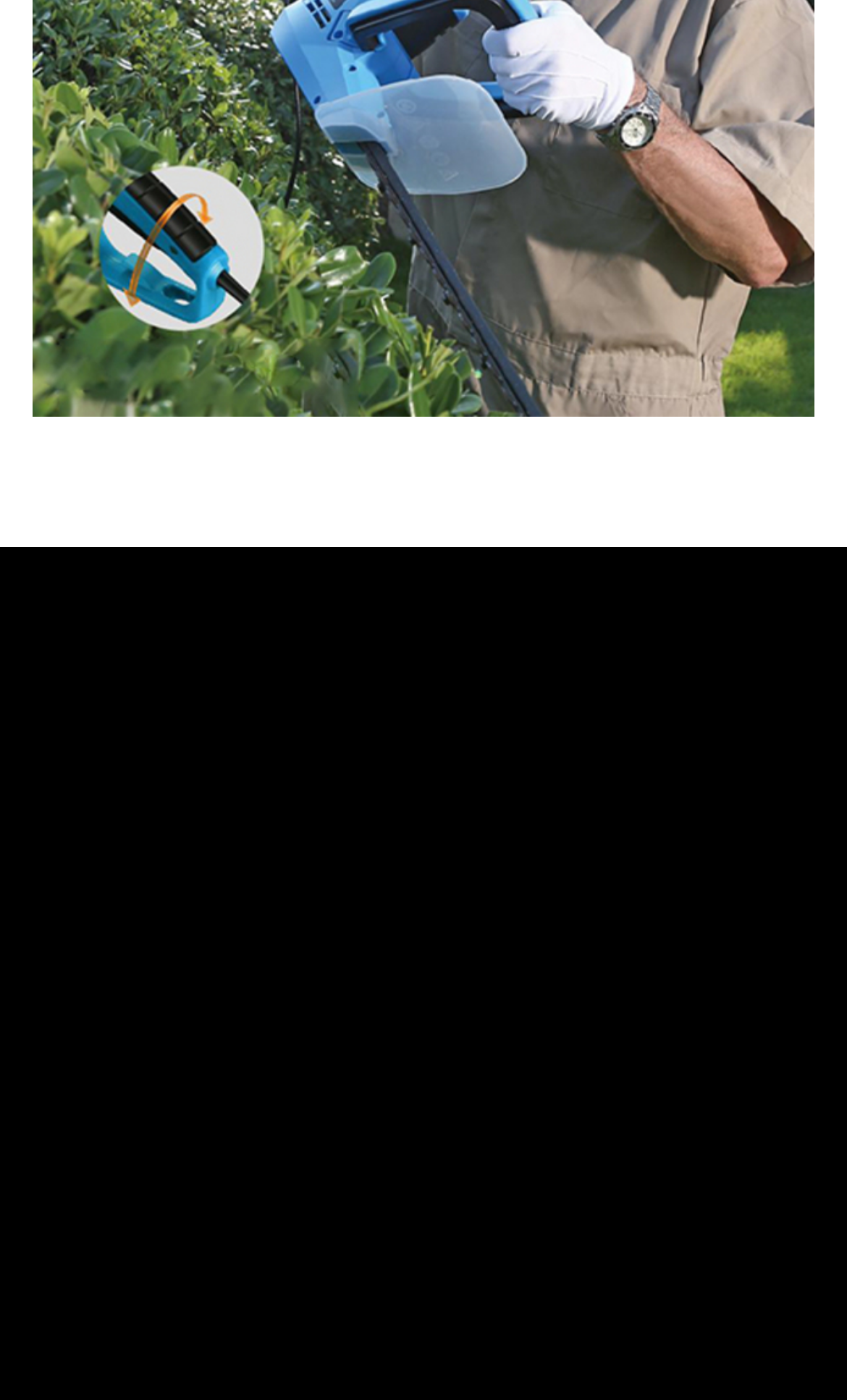Show the bounding box coordinates of the region that should be clicked to follow the instruction: "View Penn State logo."

None